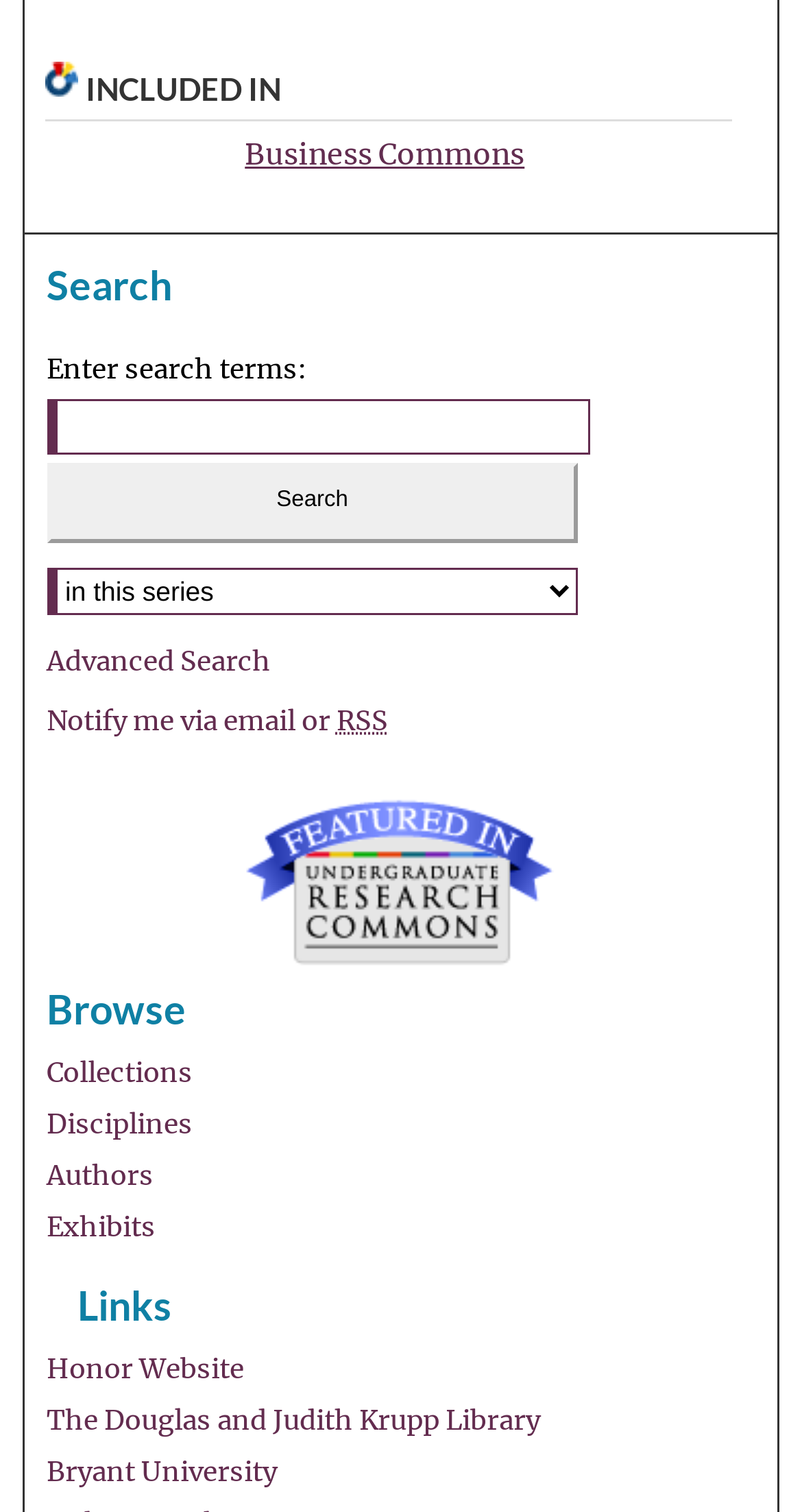Please provide the bounding box coordinates for the element that needs to be clicked to perform the following instruction: "Visit the Honor Website". The coordinates should be given as four float numbers between 0 and 1, i.e., [left, top, right, bottom].

[0.058, 0.858, 0.674, 0.881]